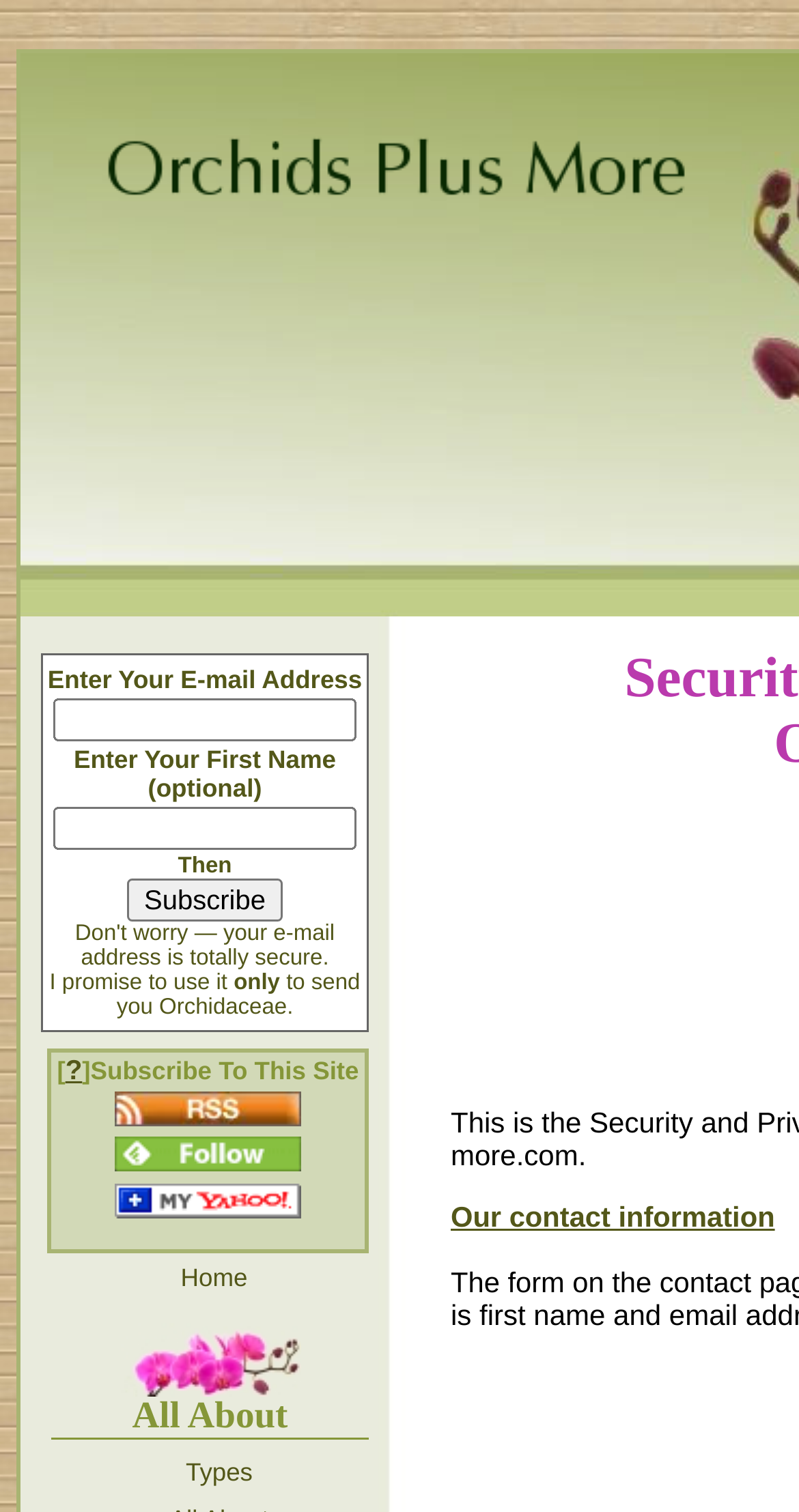What is the function of the button?
Provide a thorough and detailed answer to the question.

The button is located below the textboxes and has a label 'Subscribe'. Its function is to subscribe to the website or newsletter after entering the required information.